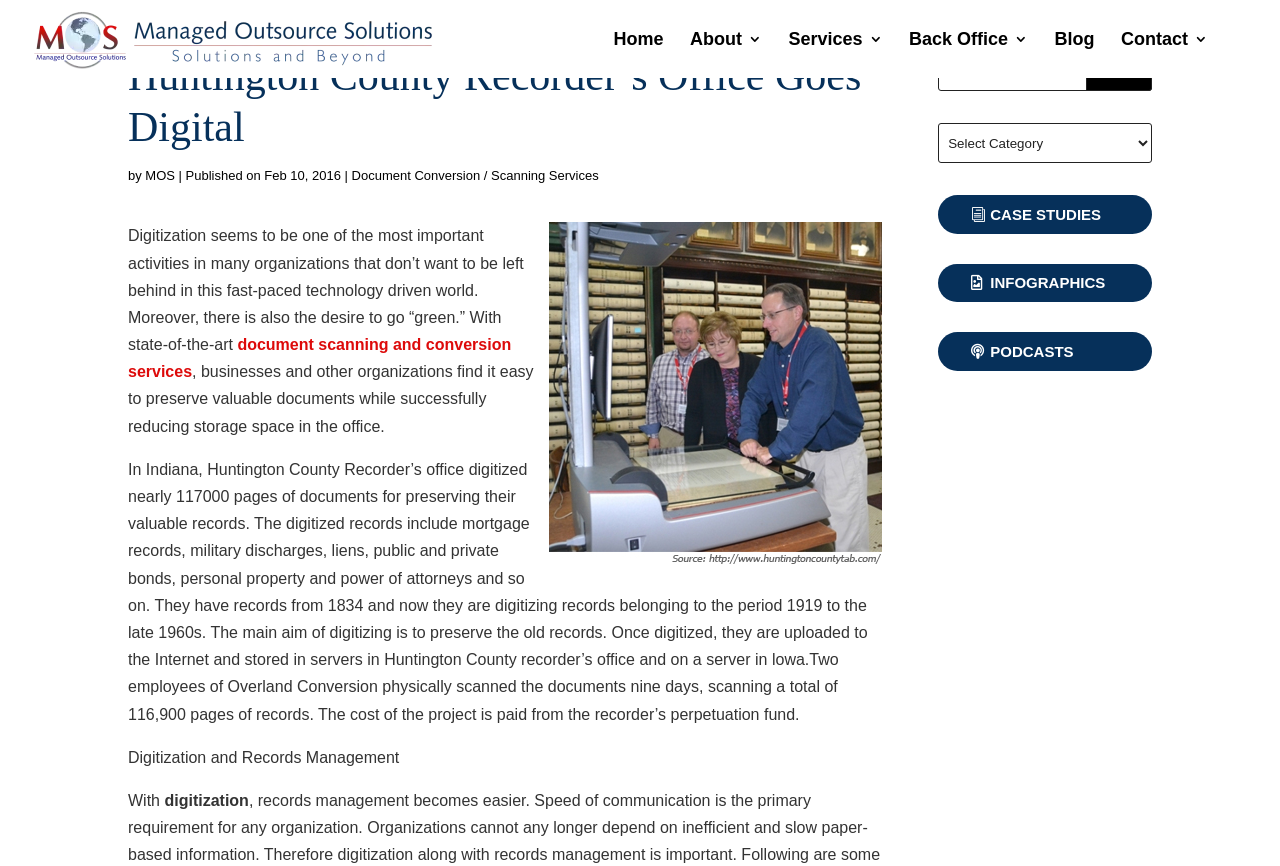Please find the bounding box coordinates of the element that needs to be clicked to perform the following instruction: "Search for phones". The bounding box coordinates should be four float numbers between 0 and 1, represented as [left, top, right, bottom].

None